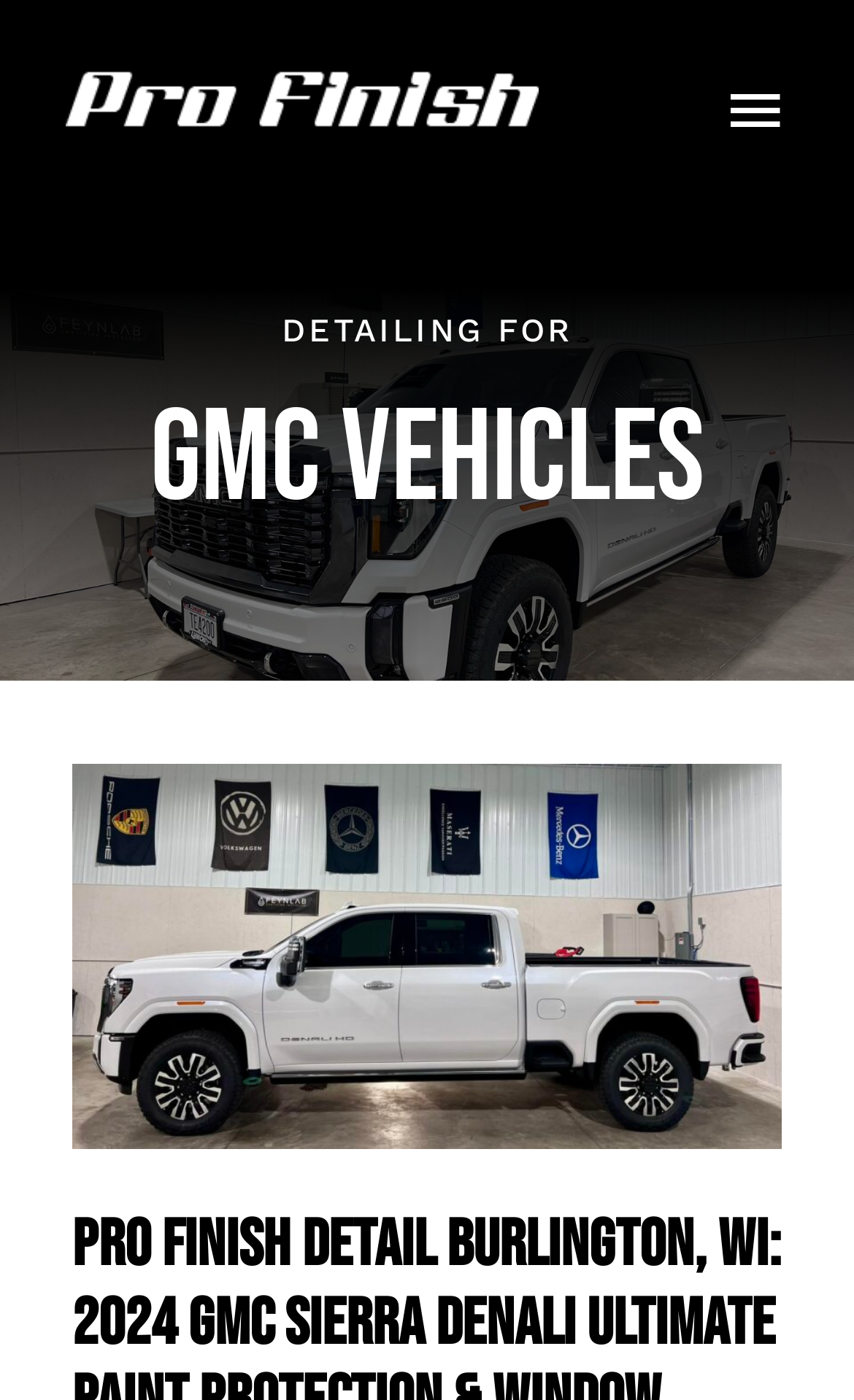What is the color of the link on the top left?
Look at the image and respond to the question as thoroughly as possible.

I looked at the top left corner of the webpage and found a link with the text 'White', so the answer is 'White'.